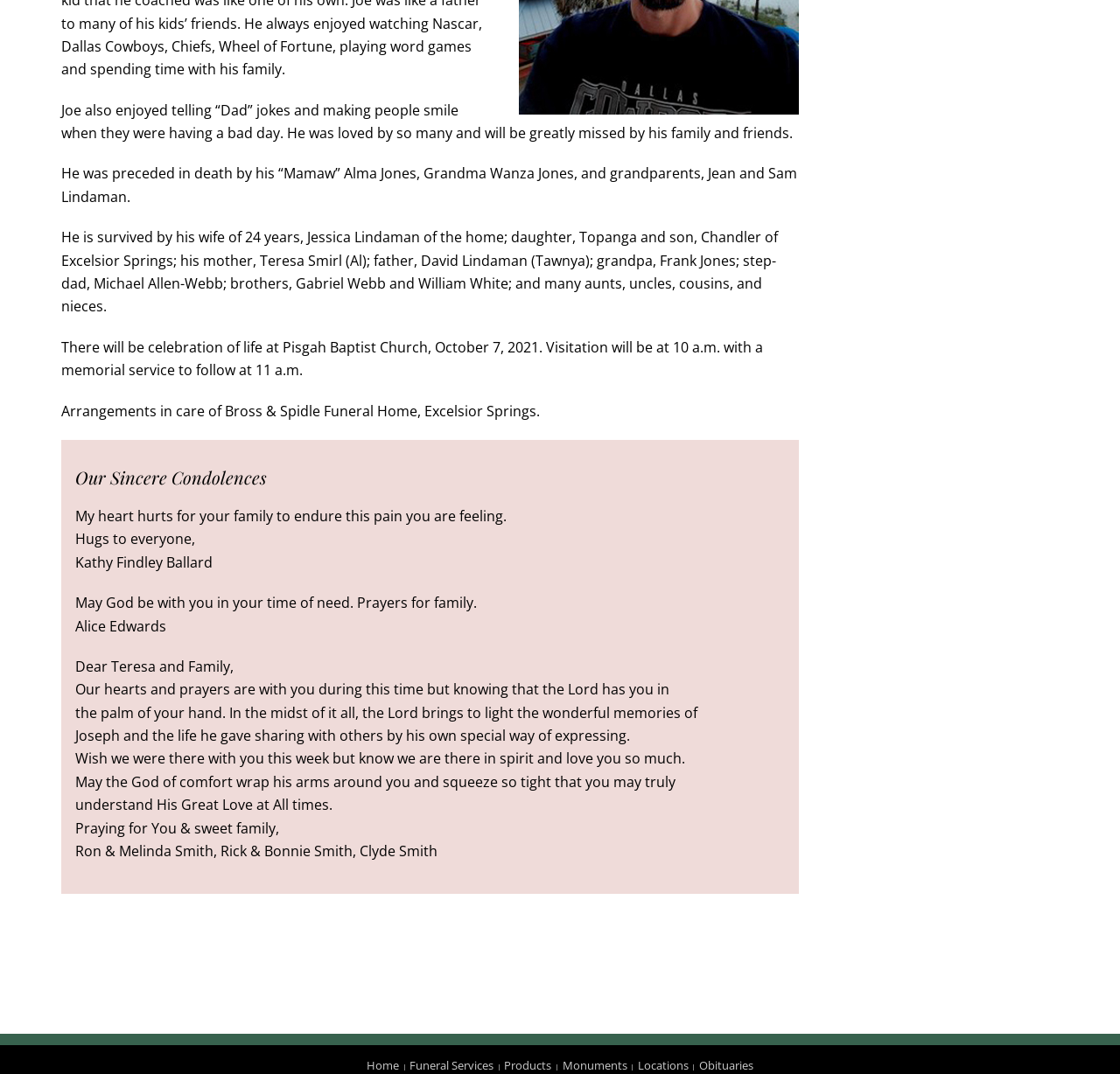Provide the bounding box coordinates of the HTML element this sentence describes: "title="korean cucumbers climbing"".

None